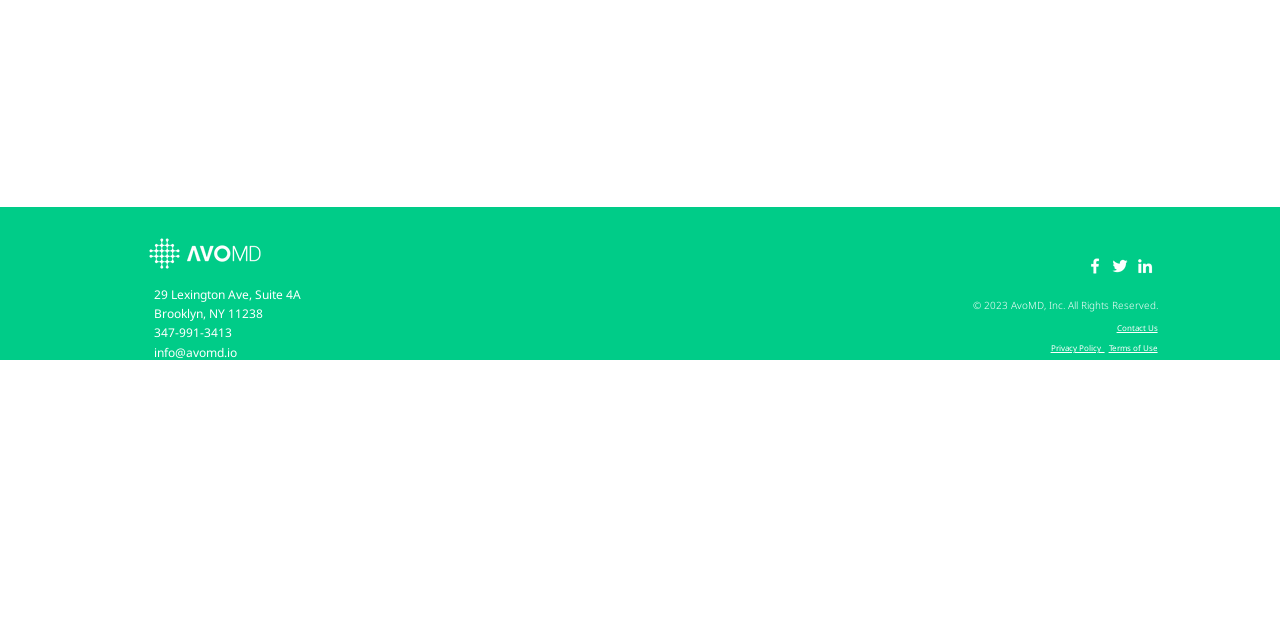Identify the bounding box for the element characterized by the following description: "DACreative".

[0.83, 0.566, 0.863, 0.583]